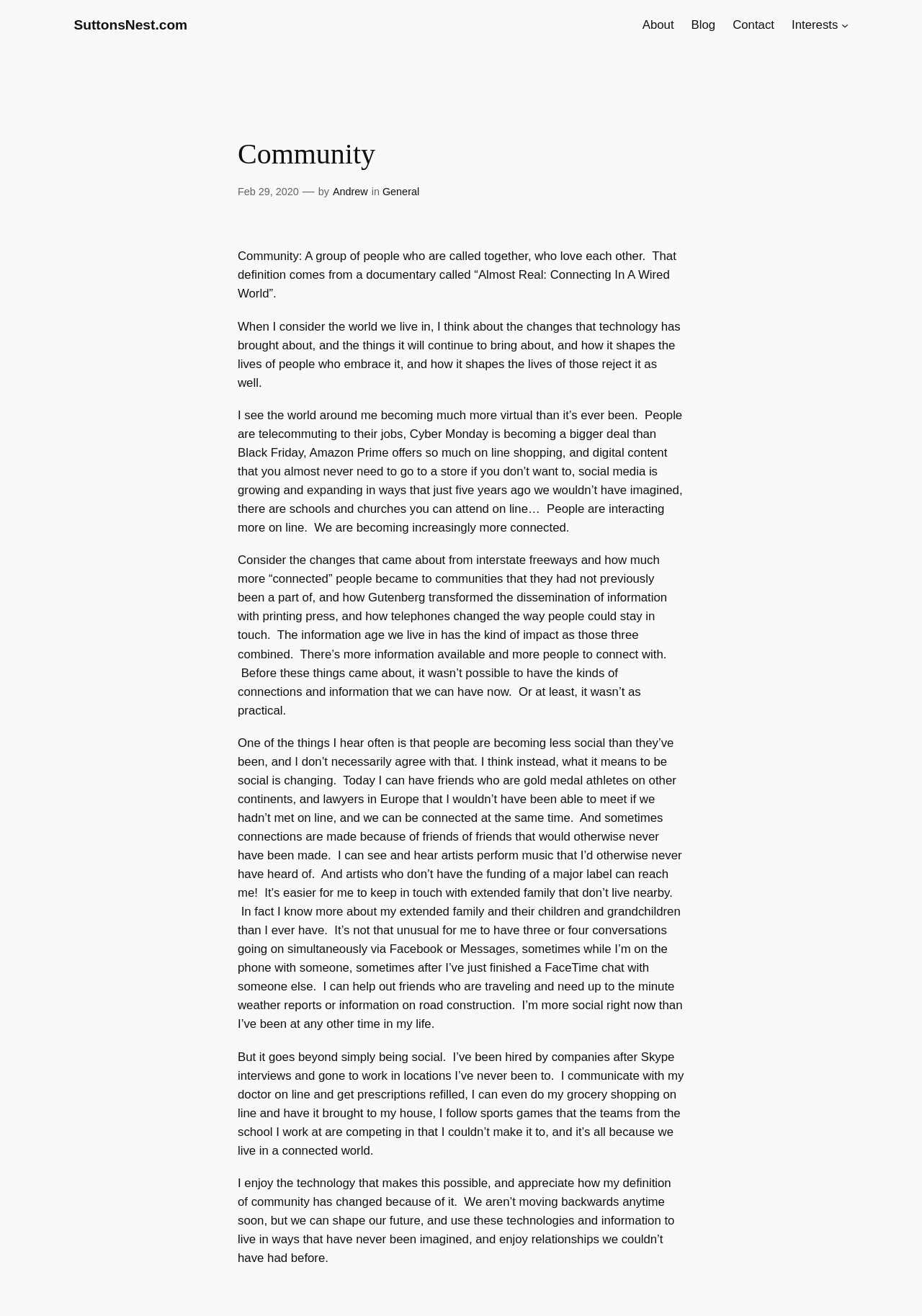Please answer the following question using a single word or phrase: 
What is the date of the community post?

Feb 29, 2020